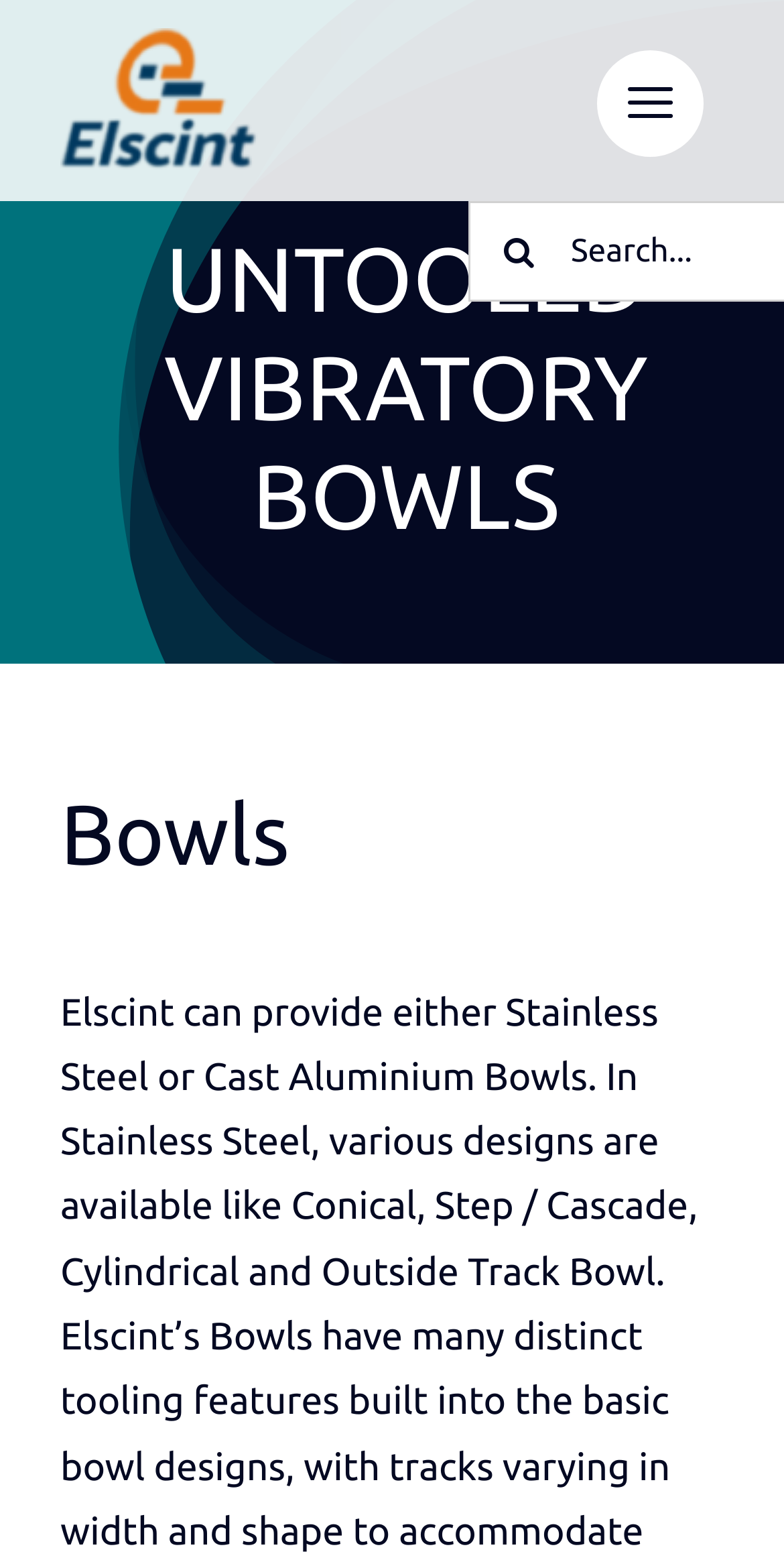Kindly respond to the following question with a single word or a brief phrase: 
Is there a logo on the webpage?

Yes